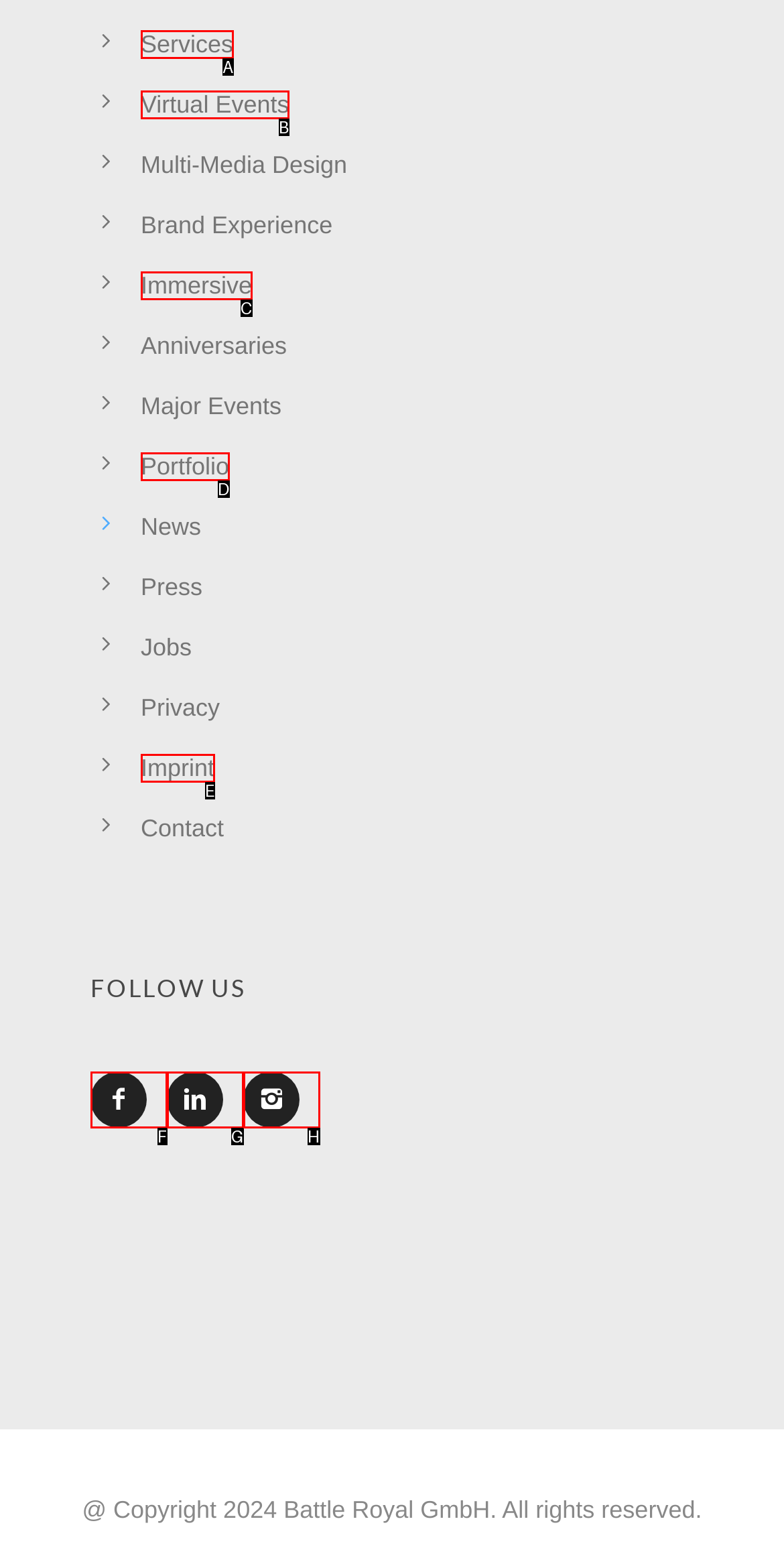Determine which UI element matches this description: Services
Reply with the appropriate option's letter.

A